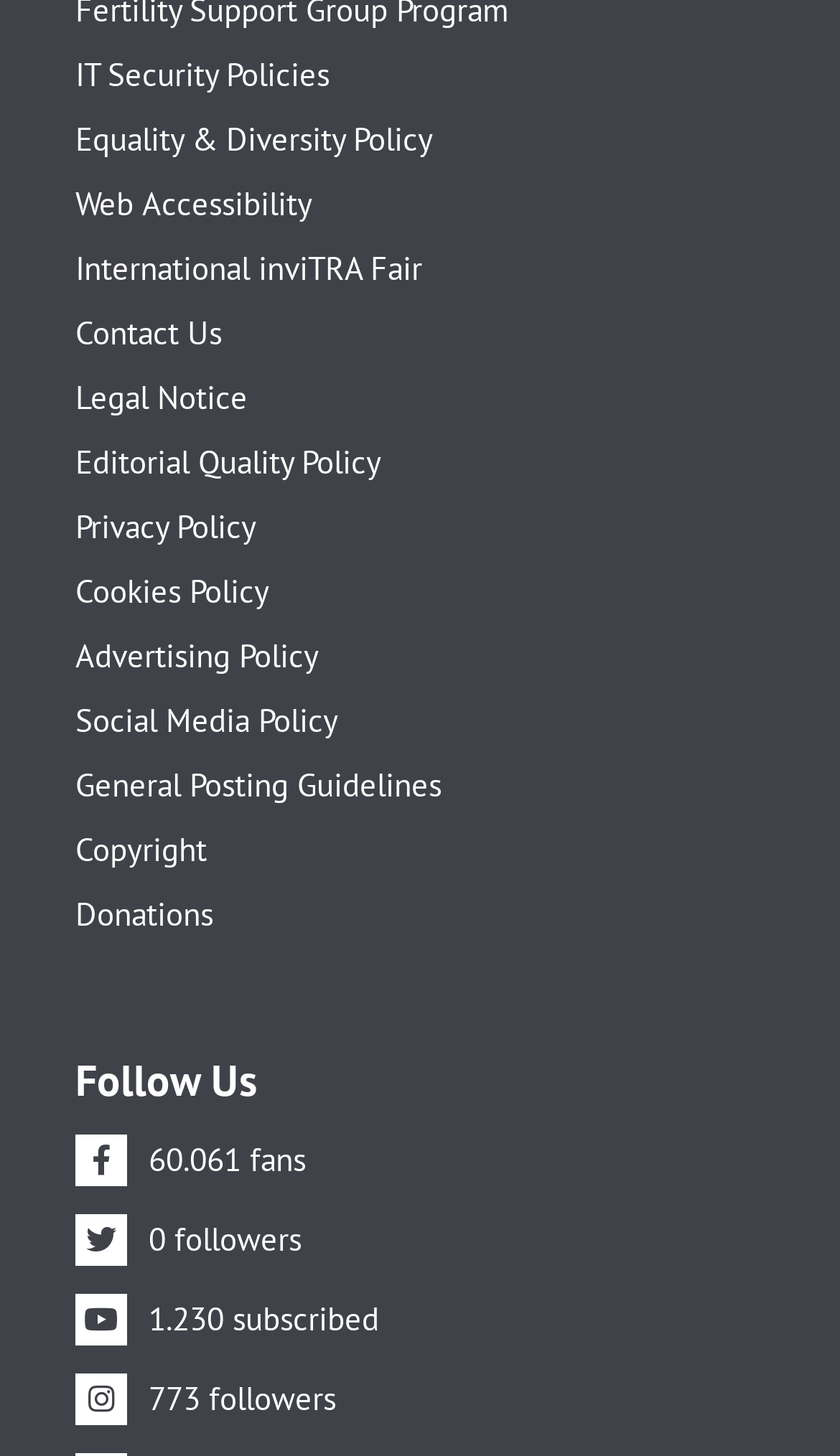Please give a concise answer to this question using a single word or phrase: 
What social media platforms are mentioned?

Facebook, Twitter, YouTube, LinkedIn